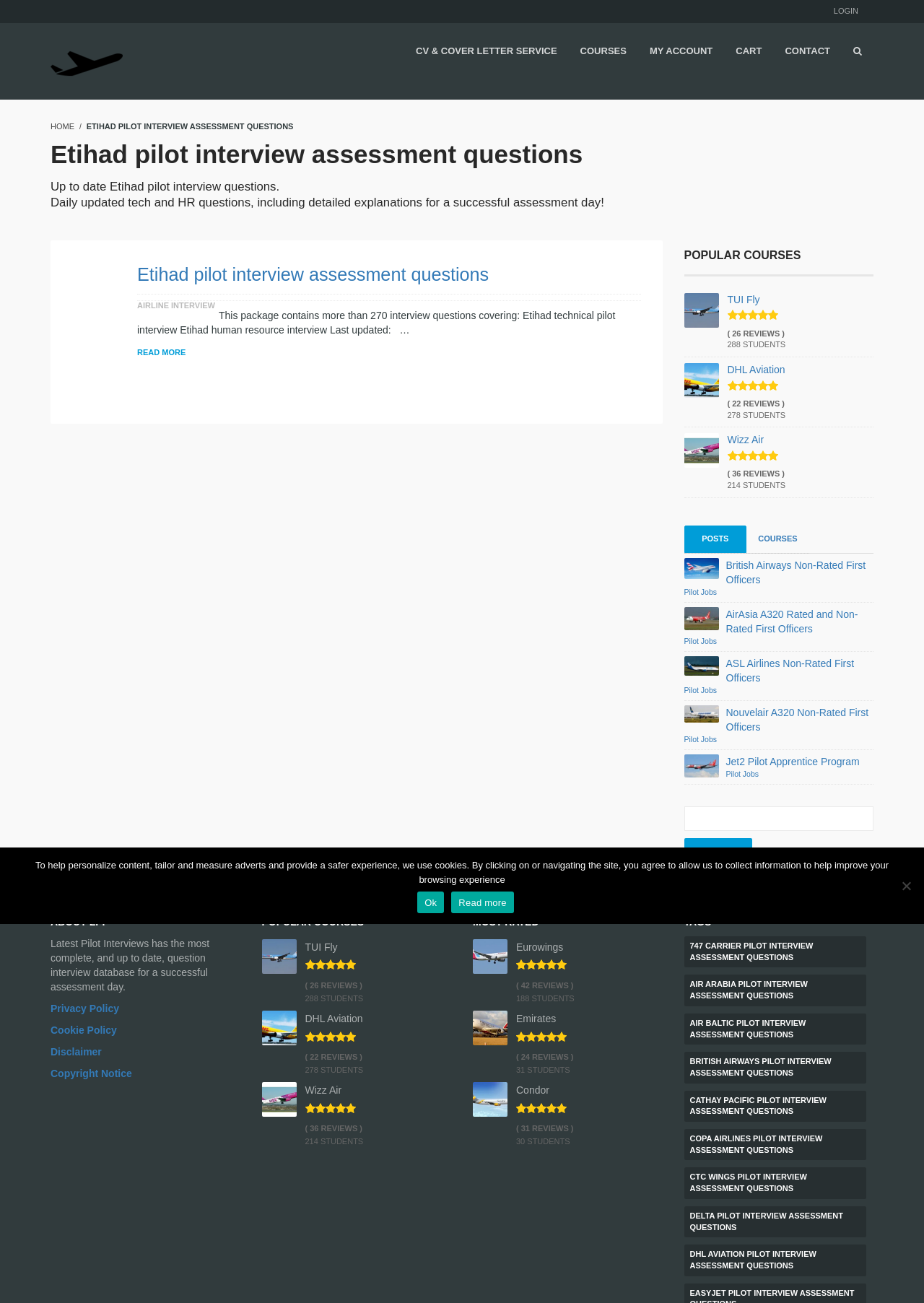Please identify the bounding box coordinates of the area I need to click to accomplish the following instruction: "View TUI Fly pilot interview questions".

[0.787, 0.225, 0.822, 0.234]